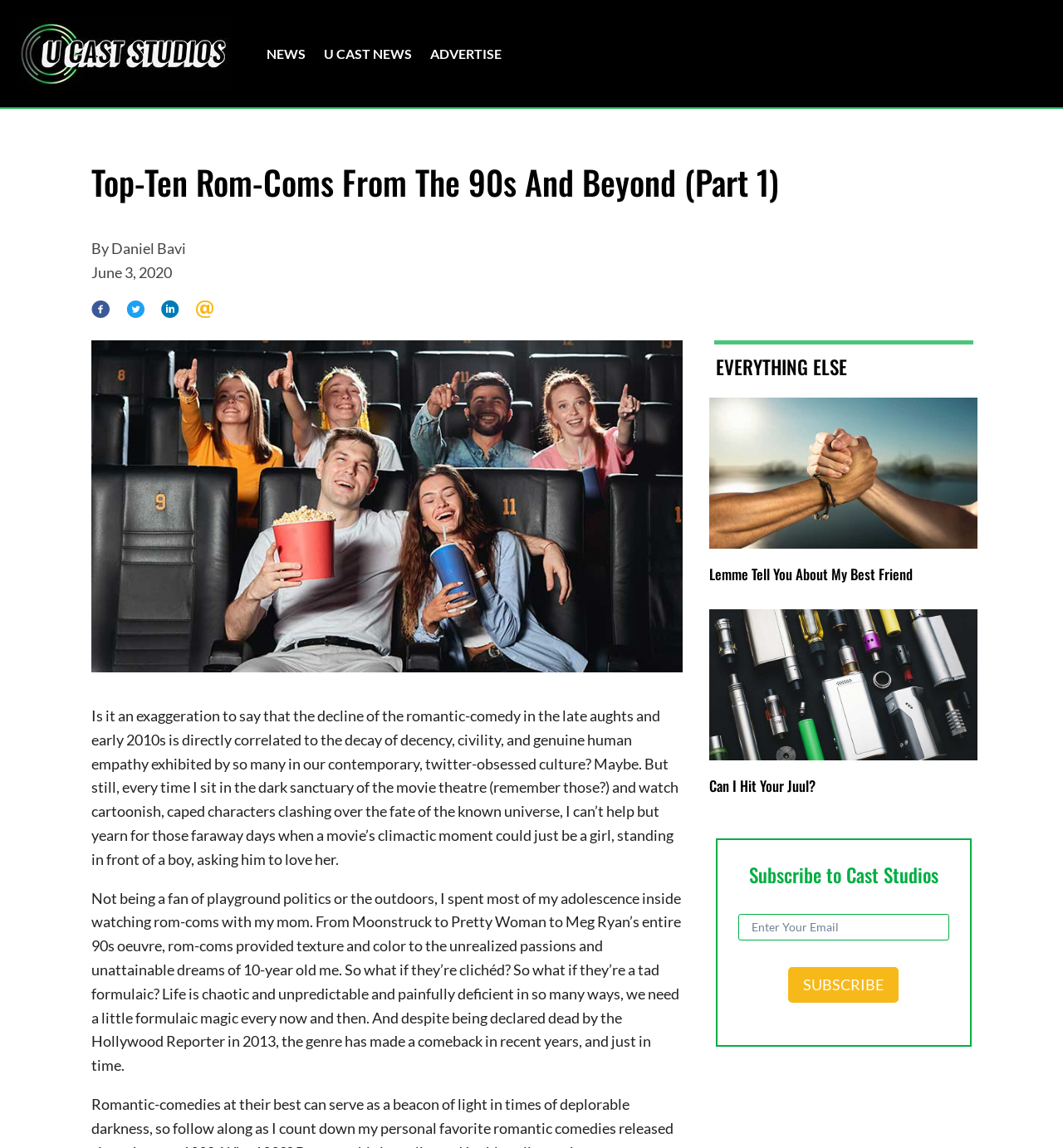Examine the screenshot and answer the question in as much detail as possible: What is the topic of the article?

The article discusses the decline of romantic-comedies in the late 2000s and early 2010s, and the author's nostalgia for the genre.